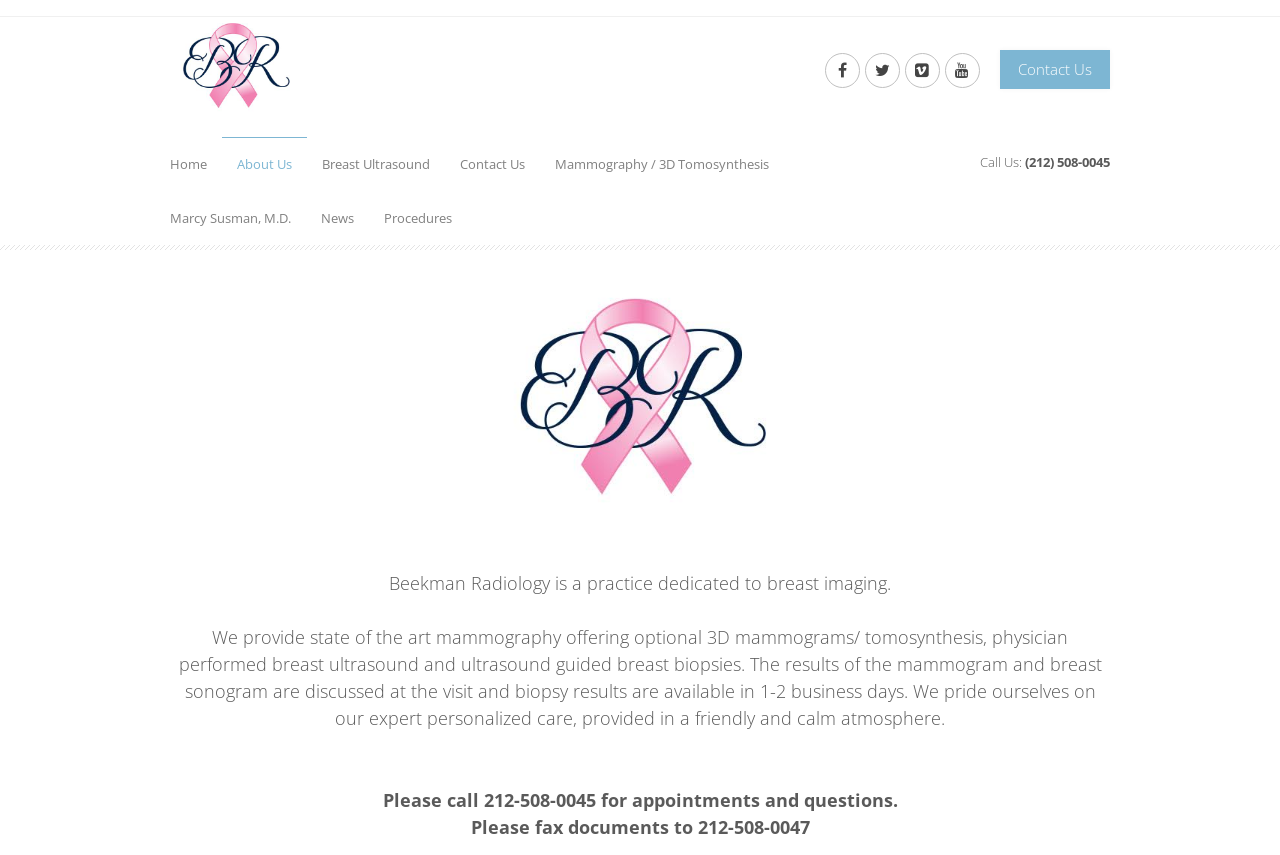How many business days does it take to get biopsy results?
Based on the image, answer the question with a single word or brief phrase.

1-2